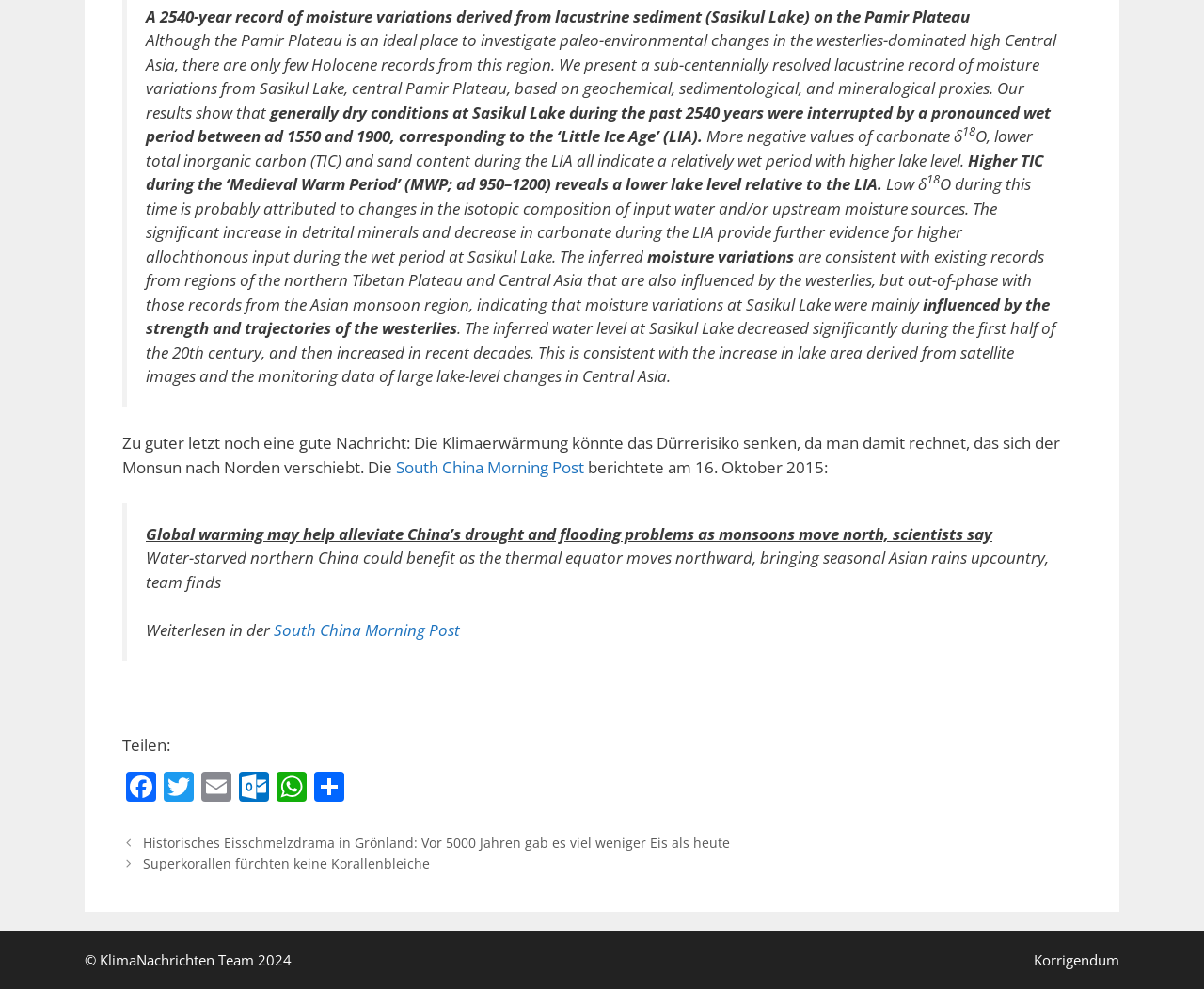Can you look at the image and give a comprehensive answer to the question:
What is the topic of the article?

Based on the text content, I can see that the article is discussing a 2540-year record of moisture variations derived from lacustrine sediment on the Pamir Plateau, so the topic of the article is moisture variations on the Pamir Plateau.